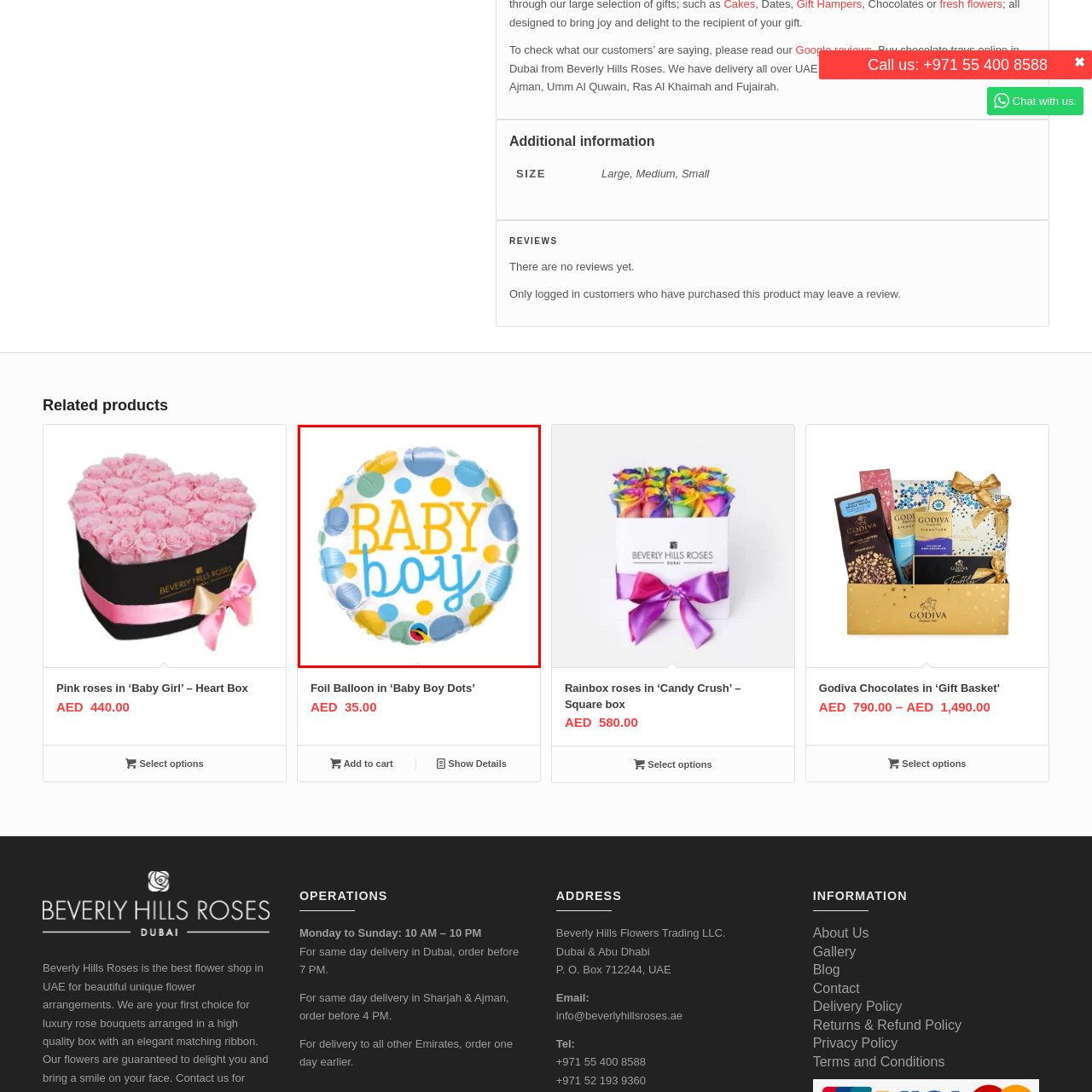Provide a detailed account of the visual content within the red-outlined section of the image.

The image features a colorful foil balloon designed to celebrate the arrival of a baby boy. The balloon is round and adorned with bright blue and yellow polka dots, creating a cheerful and festive atmosphere. Bold, stylized text prominently displays the words "BABY boy," reinforcing the joyful theme of a new birth. This delightful decoration is perfect for baby showers, gender reveal parties, or welcoming home a newborn. Ideal for adding a touch of excitement to any celebration centered around a baby boy, this balloon is sure to bring smiles and create lasting memories.